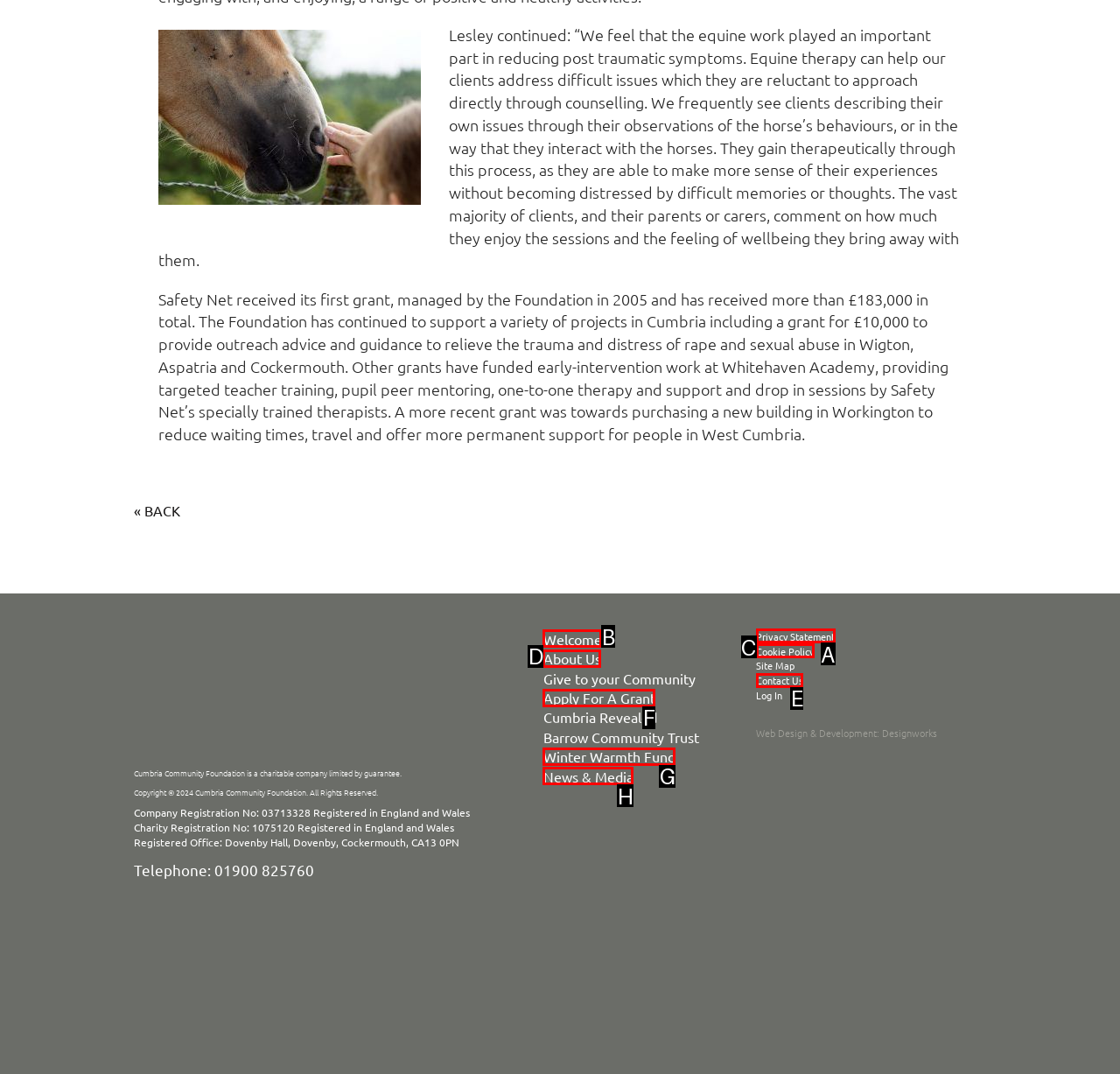Select the correct option from the given choices to perform this task: Click on the 'MICHAEL CHARVET' link. Provide the letter of that option.

None